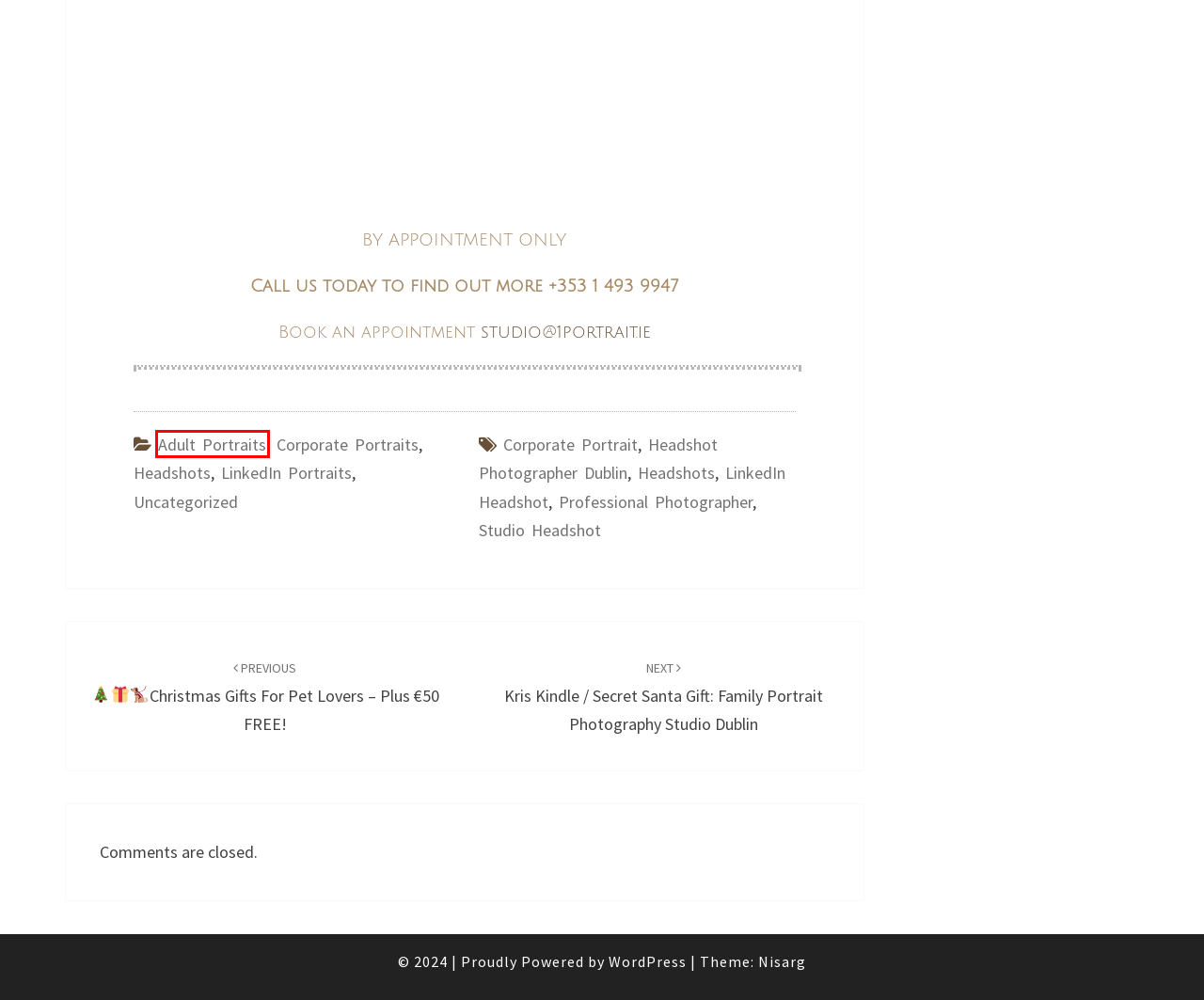You have a screenshot of a webpage, and a red bounding box highlights an element. Select the webpage description that best fits the new page after clicking the element within the bounding box. Options are:
A. Headshots Archives - 1PORTRAIT blog
B. LinkedIn Headshot Archives - 1PORTRAIT blog
C. Corporate Portrait Archives - 1PORTRAIT blog
D. Corporate Portraits Archives - 1PORTRAIT blog
E. Headshot Photographer Dublin Archives - 1PORTRAIT blog
F. Adult Portraits Archives - 1PORTRAIT blog
G. Kris Kindle Secret Santa Gift: Family Portrait Gift Voucher
H. professional photographer Archives - 1PORTRAIT blog

F